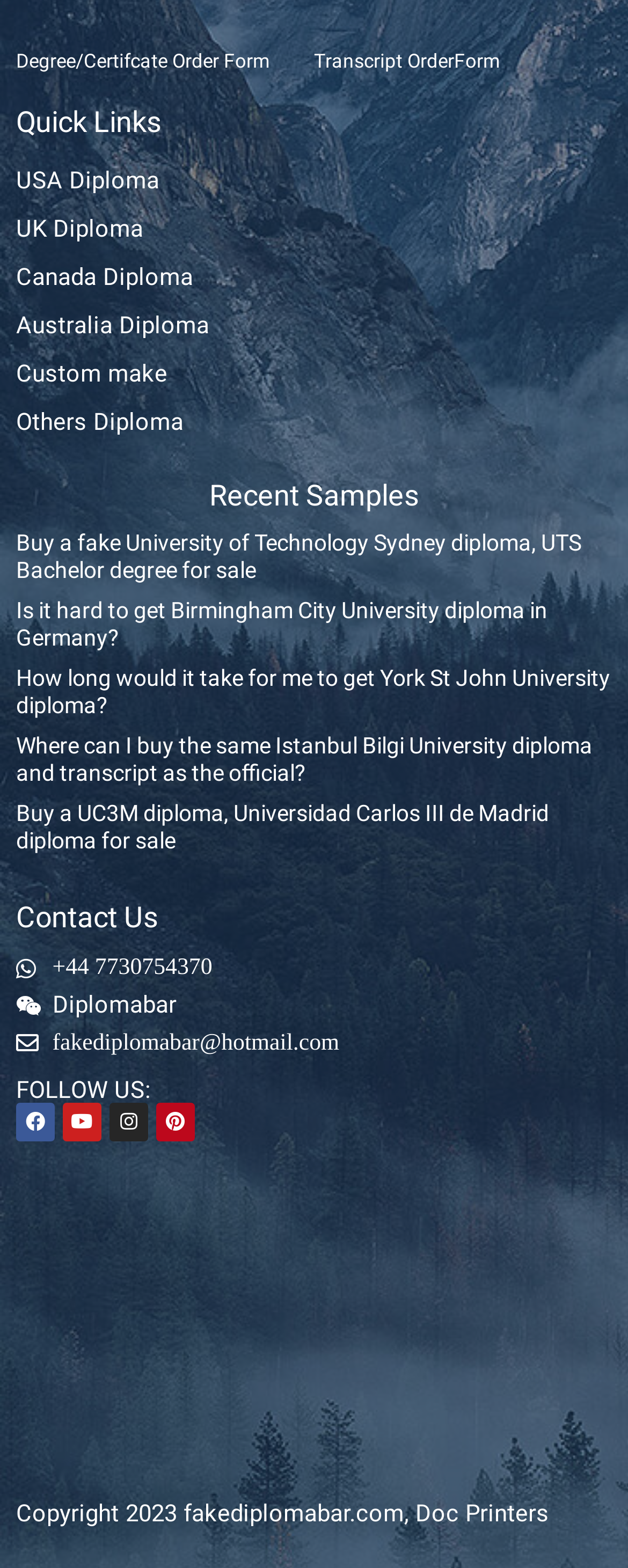Identify the bounding box coordinates of the area that should be clicked in order to complete the given instruction: "Click the 'Degree/Certifcate Order Form' link". The bounding box coordinates should be four float numbers between 0 and 1, i.e., [left, top, right, bottom].

[0.026, 0.032, 0.431, 0.046]